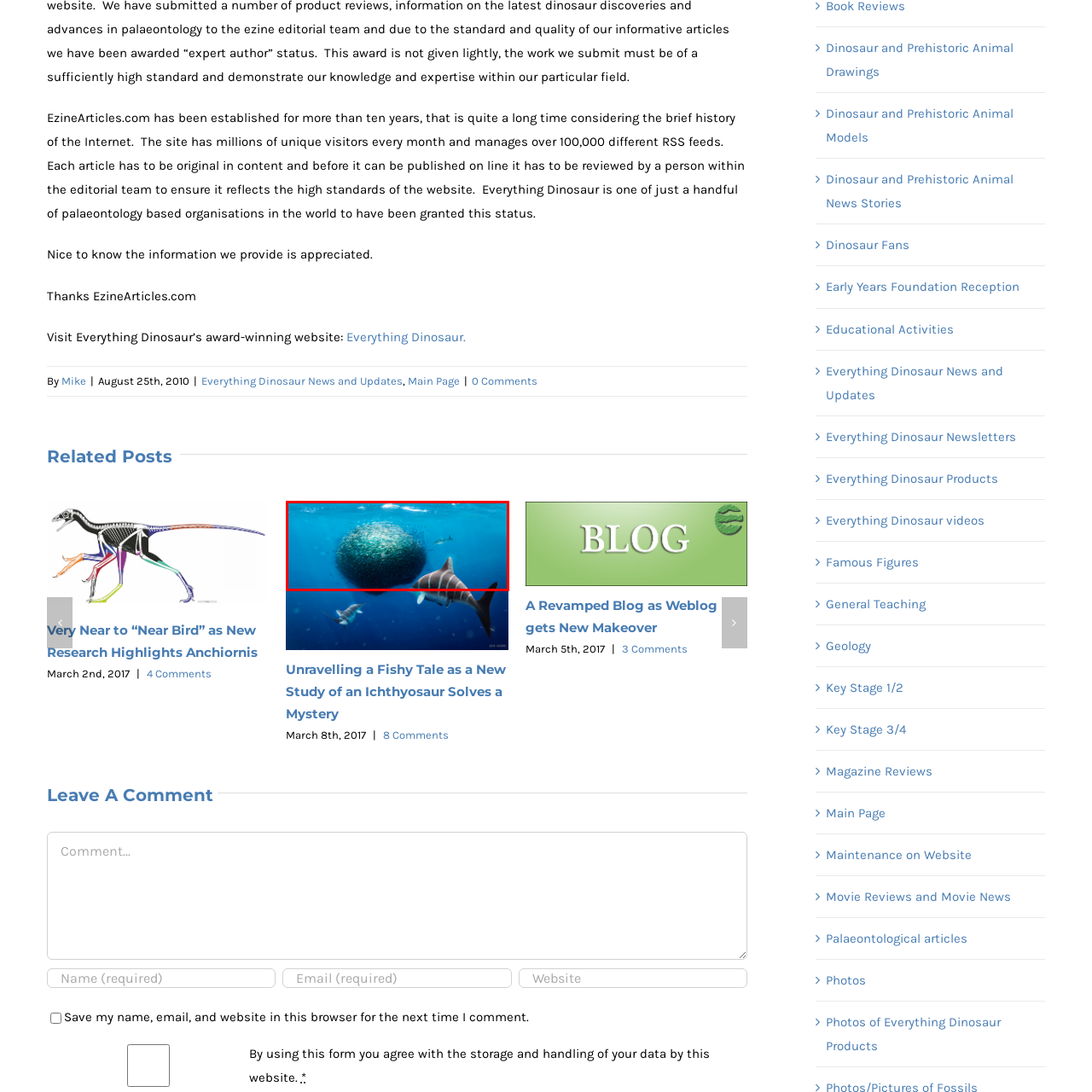Analyze the image surrounded by the red outline and answer the ensuing question with as much detail as possible based on the image:
What is the color of the ocean waters?

The caption describes the ocean waters as 'vibrant blue', suggesting a bright and intense blue color that provides a striking backdrop for the school of fish.